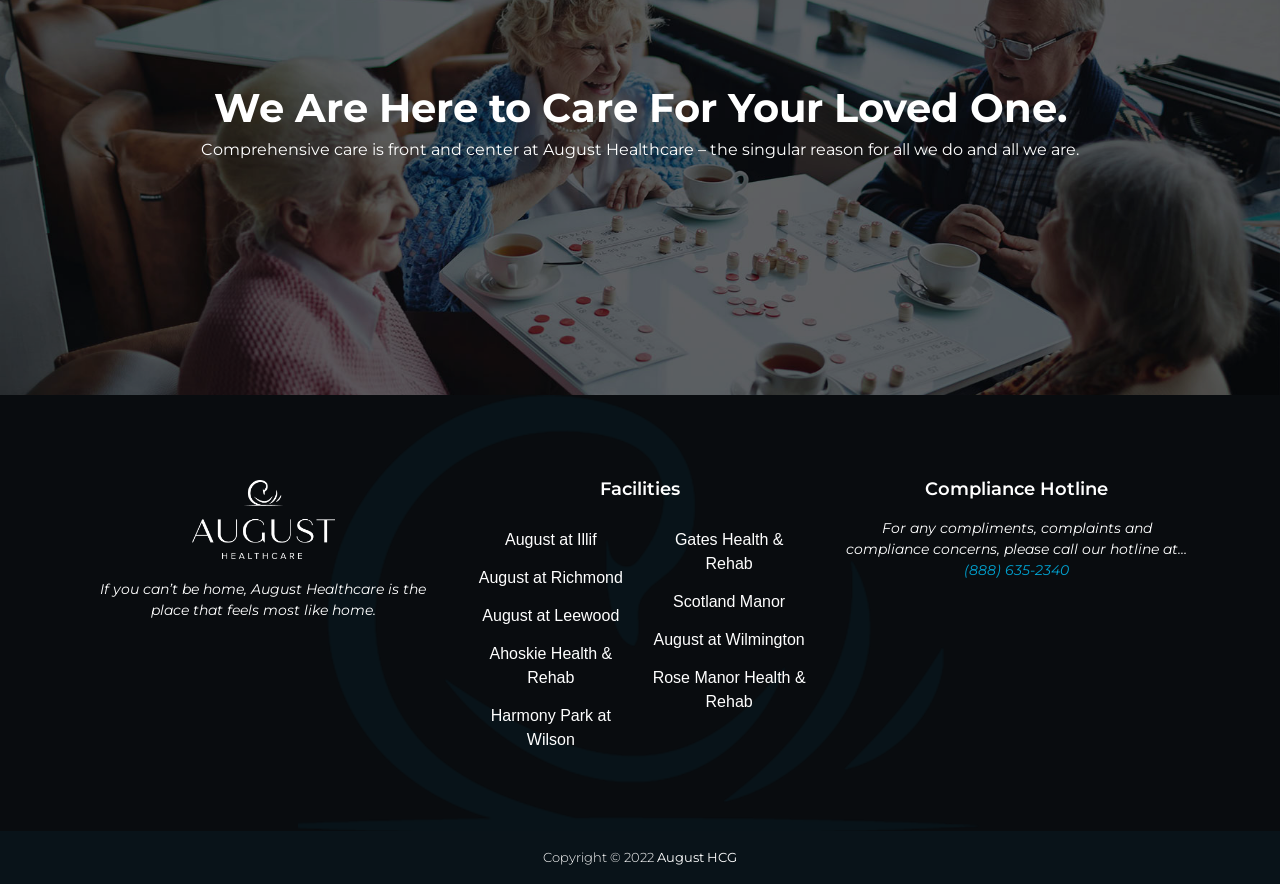Using the image as a reference, answer the following question in as much detail as possible:
What is the purpose of the Compliance Hotline?

The purpose of the Compliance Hotline is to receive compliments, complaints, and compliance concerns, as stated in the static text 'For any compliments, complaints and compliance concerns, please call our hotline at…'.